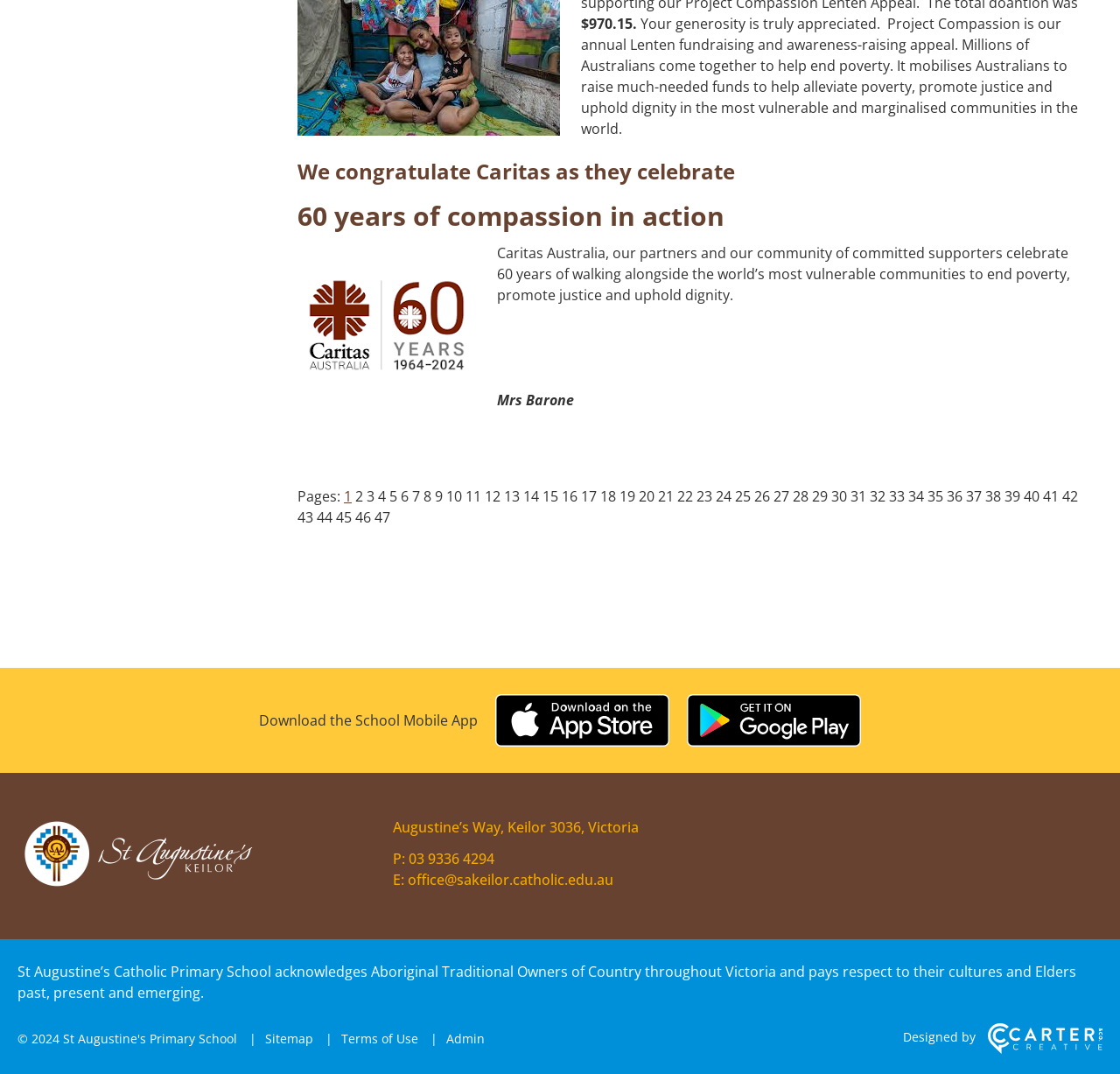Find and provide the bounding box coordinates for the UI element described here: "Privacy Policy". The coordinates should be given as four float numbers between 0 and 1: [left, top, right, bottom].

None